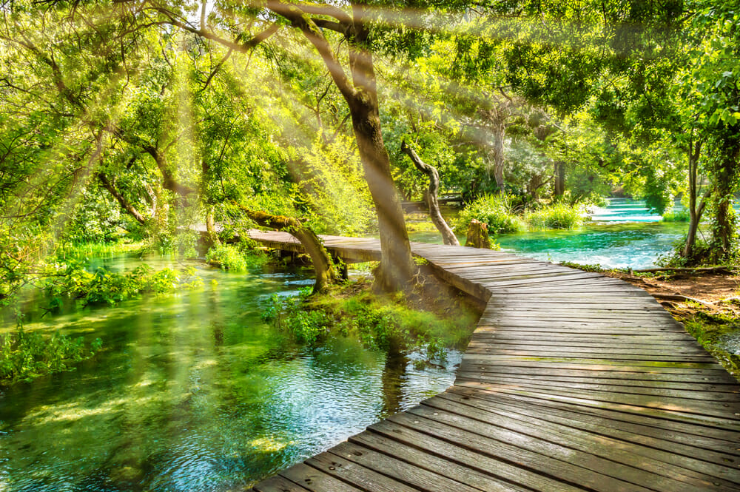What is the atmosphere of Krka National Park?
Please ensure your answer is as detailed and informative as possible.

The caption describes the atmosphere of Krka National Park as tranquil, which implies a peaceful and serene environment that invites visitors to explore the natural wonder.